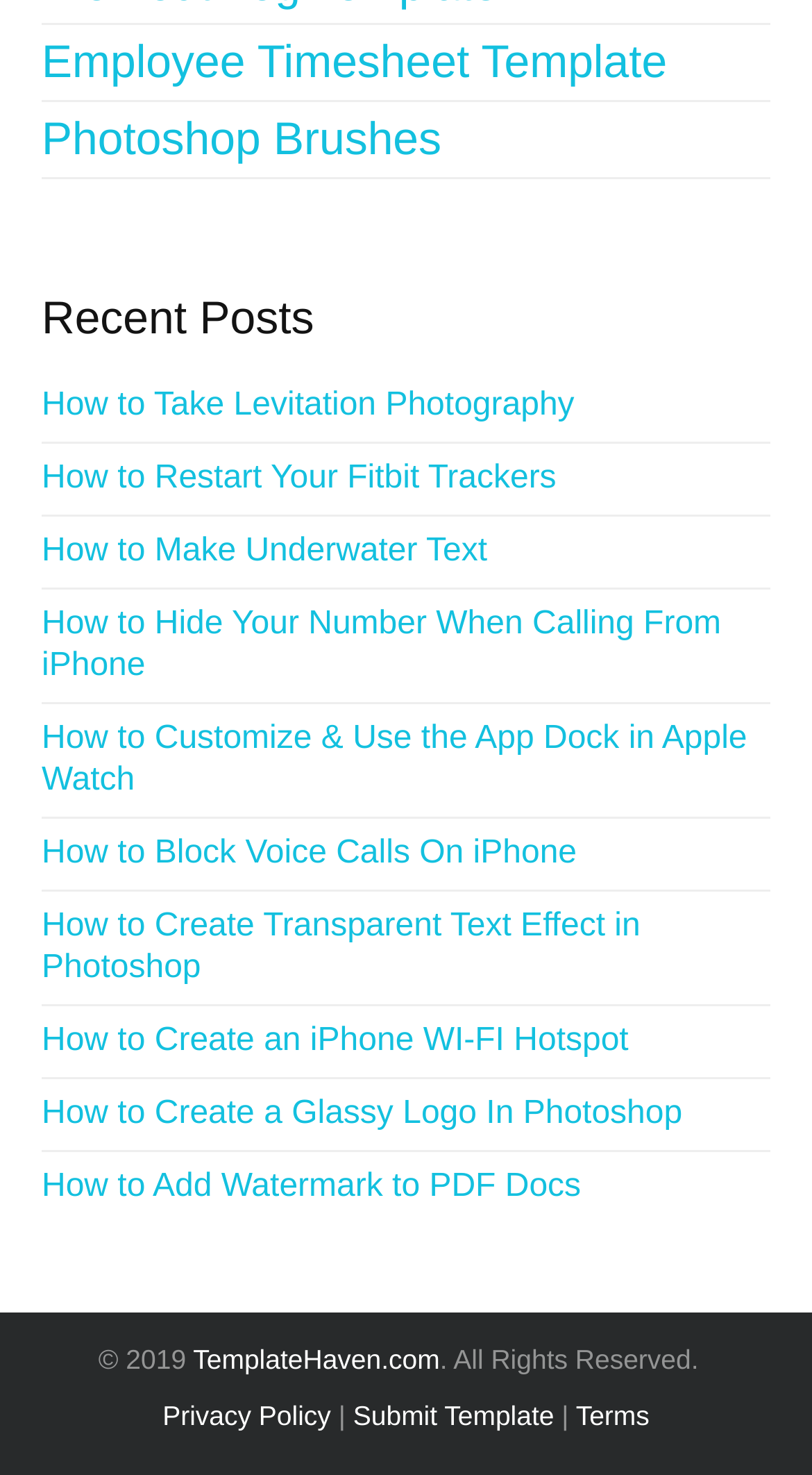Find the bounding box coordinates of the area that needs to be clicked in order to achieve the following instruction: "Learn How to Take Levitation Photography". The coordinates should be specified as four float numbers between 0 and 1, i.e., [left, top, right, bottom].

[0.051, 0.261, 0.72, 0.29]